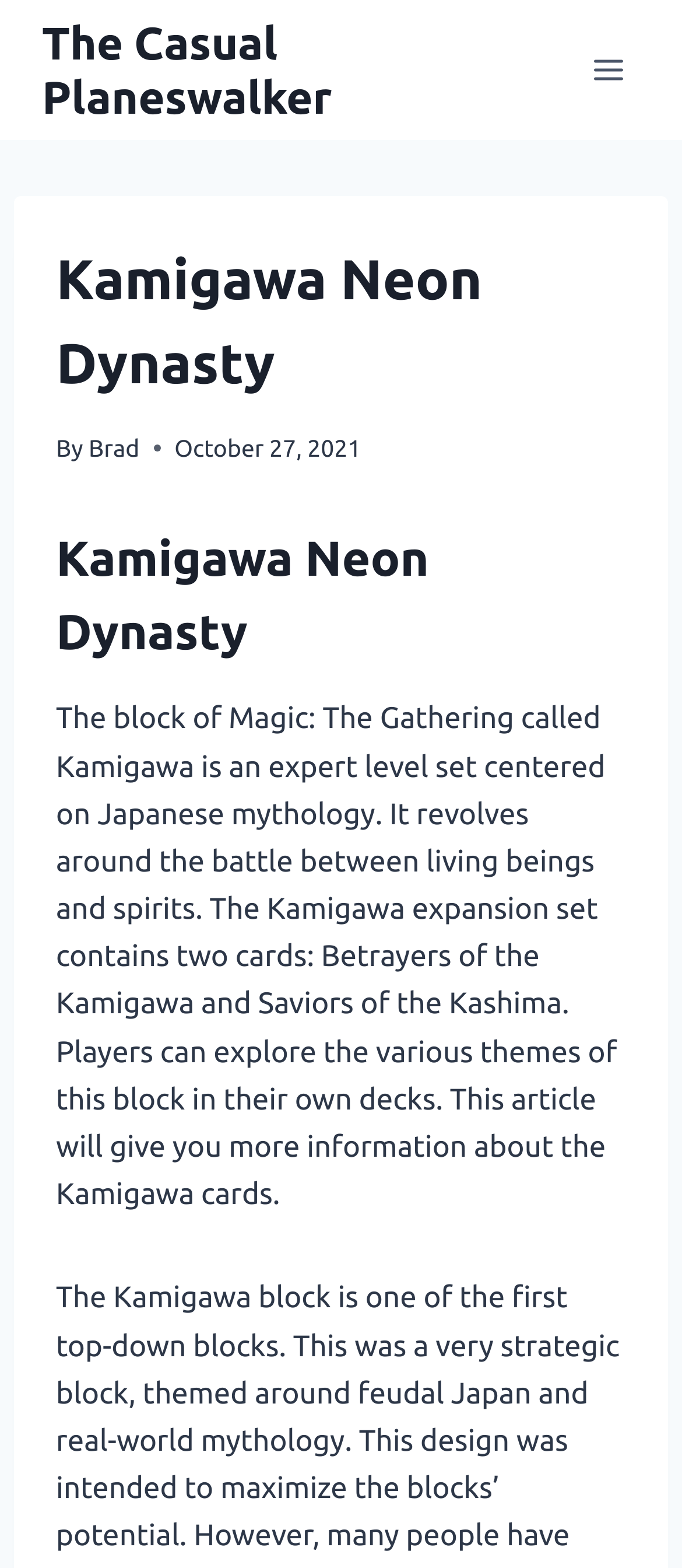Identify the title of the webpage and provide its text content.

Kamigawa Neon Dynasty